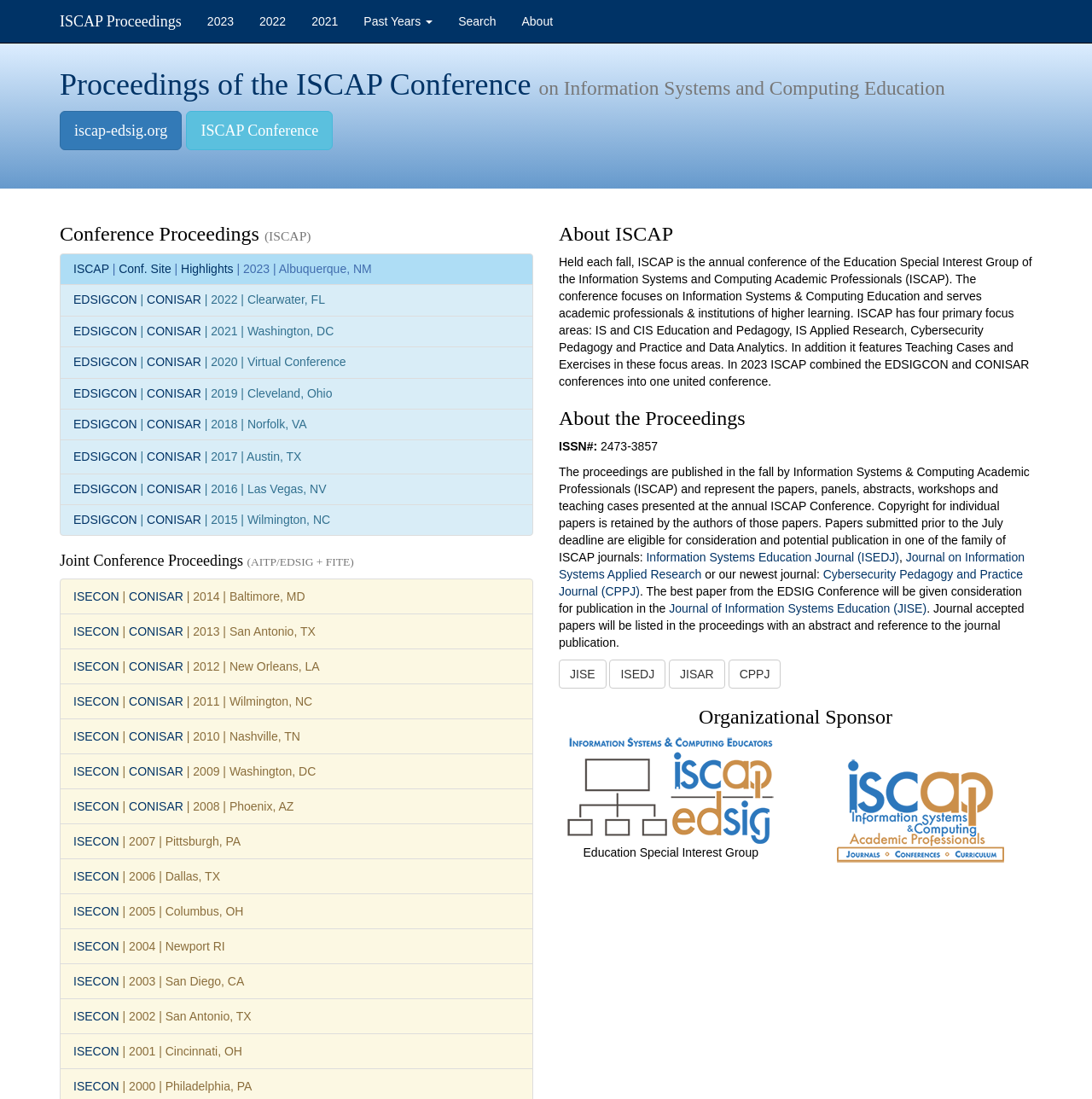What is the name of the joint conference?
Look at the image and respond with a one-word or short-phrase answer.

AITP/EDSIG + FITE